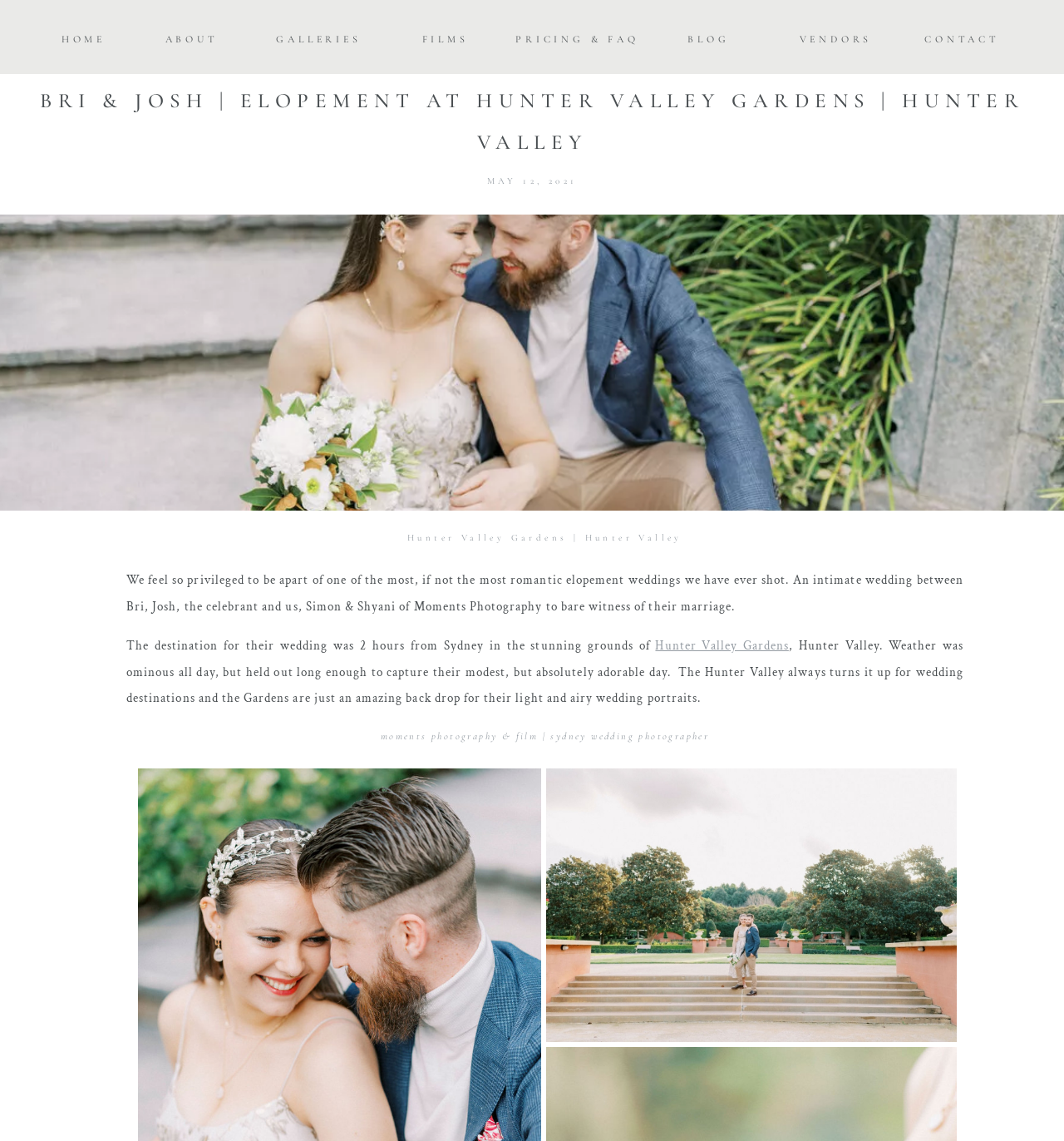What is the name of the photography company?
Please provide a comprehensive answer based on the information in the image.

I determined the name of the photography company by reading the text 'moments photography & film | sydney wedding photographer' which is a heading element on the webpage.